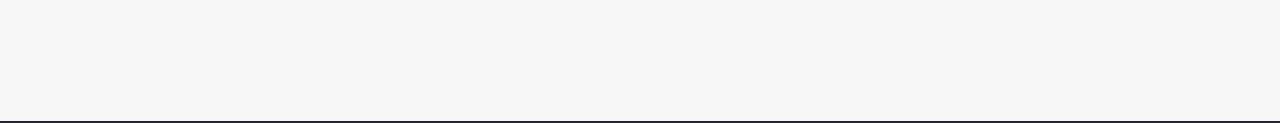Give a one-word or one-phrase response to the question: 
What is the purpose of this graphic?

To enhance readability